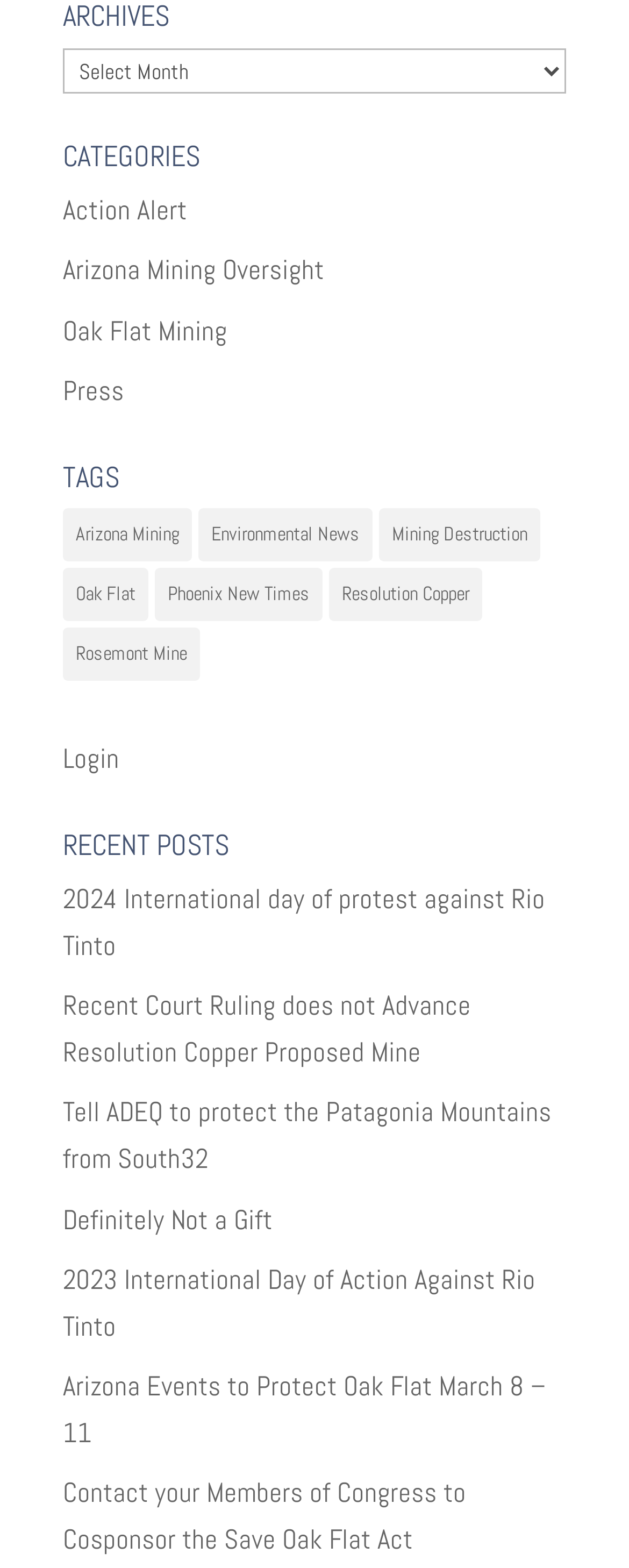Return the bounding box coordinates of the UI element that corresponds to this description: "View Larger Image". The coordinates must be given as four float numbers in the range of 0 and 1, [left, top, right, bottom].

None